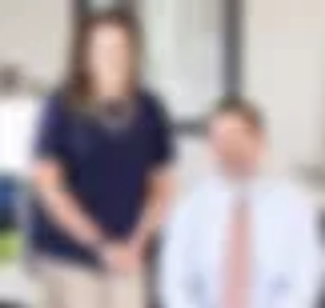What is the profession of the two individuals?
Please answer the question with a single word or phrase, referencing the image.

Realtors